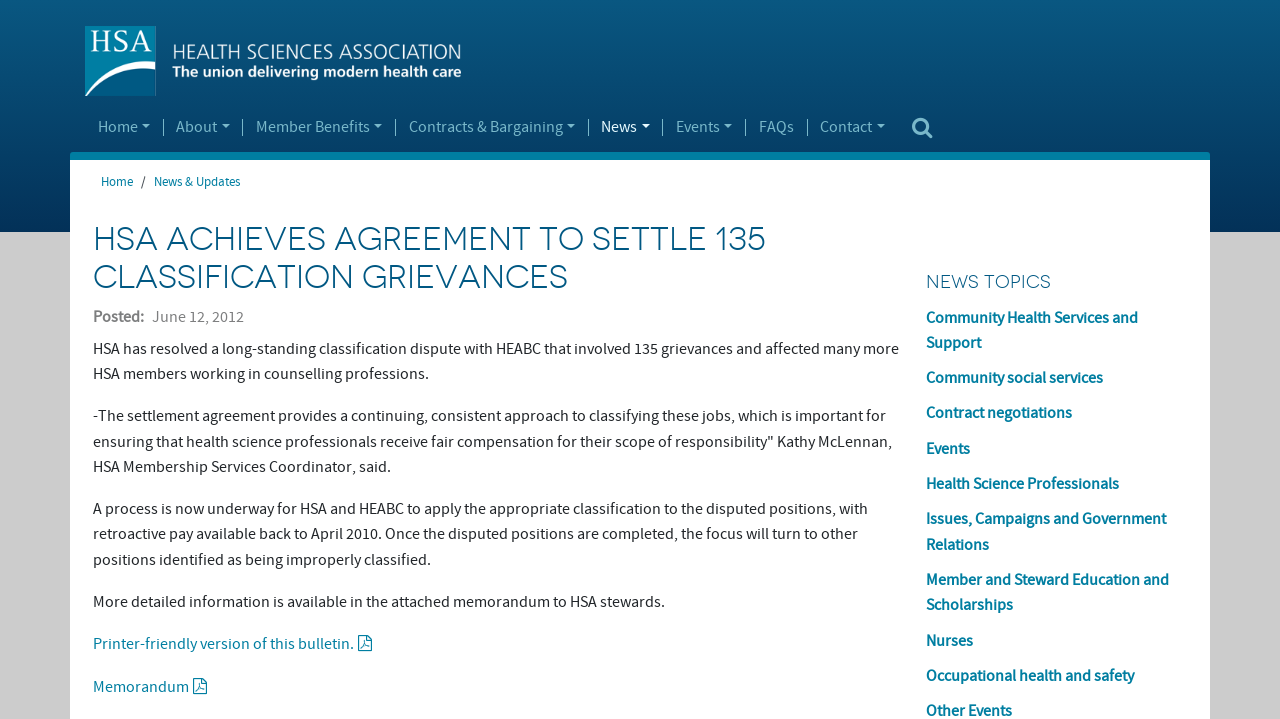Please identify the bounding box coordinates of the element that needs to be clicked to perform the following instruction: "view printer-friendly version of this bulletin".

[0.073, 0.882, 0.291, 0.91]